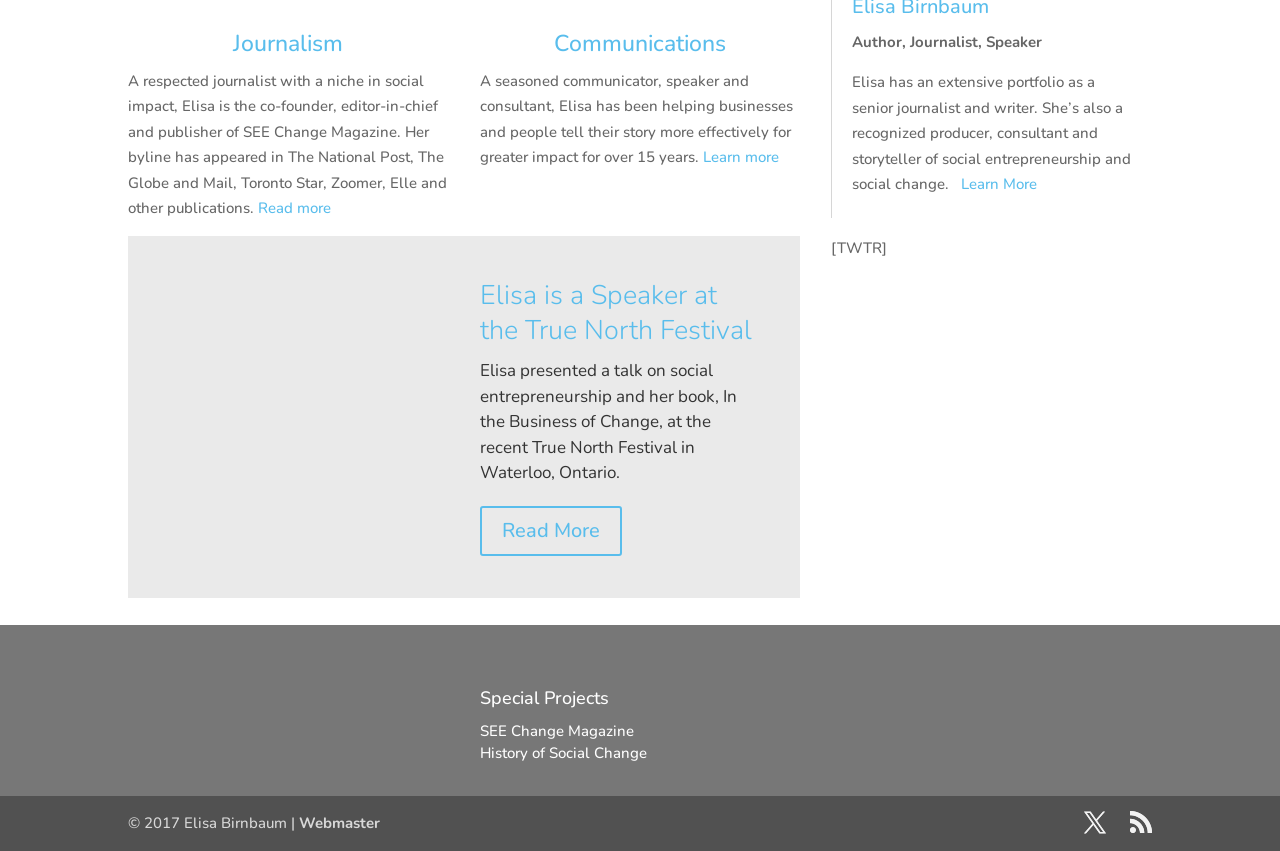Bounding box coordinates are specified in the format (top-left x, top-left y, bottom-right x, bottom-right y). All values are floating point numbers bounded between 0 and 1. Please provide the bounding box coordinate of the region this sentence describes: Log in

None